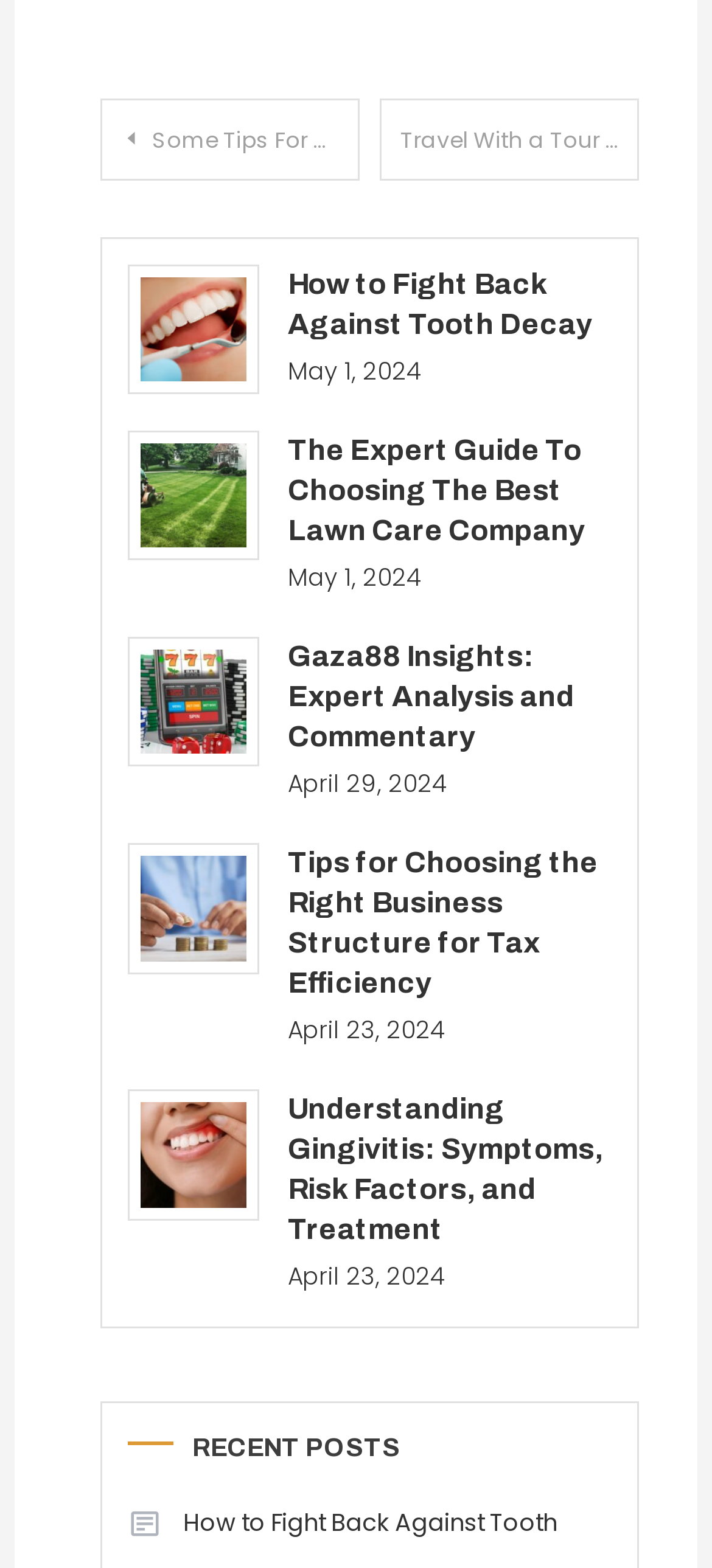Find the bounding box coordinates for the element that must be clicked to complete the instruction: "Check the post dated 'May 1, 2024'". The coordinates should be four float numbers between 0 and 1, indicated as [left, top, right, bottom].

[0.404, 0.225, 0.591, 0.247]